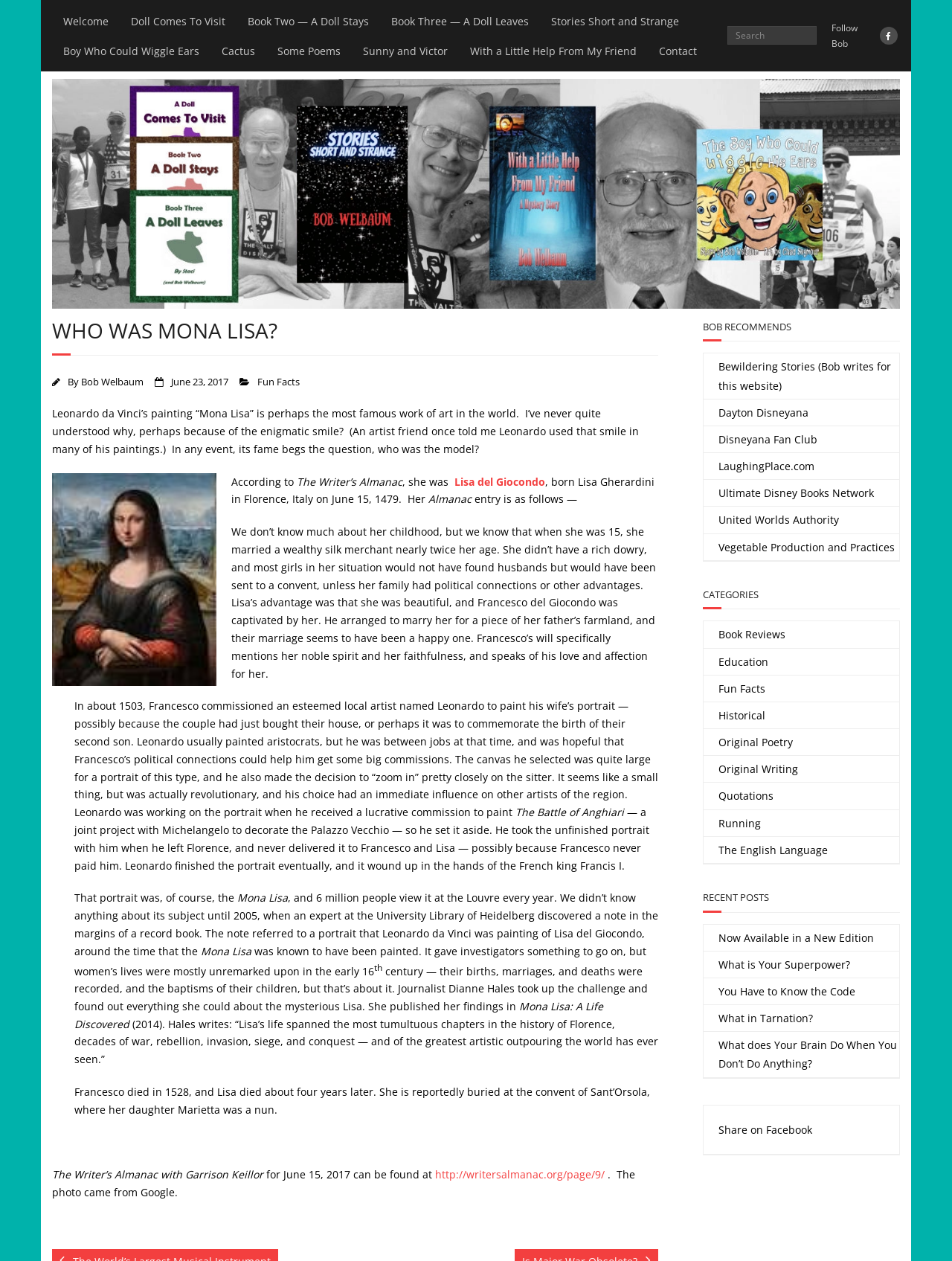Refer to the image and offer a detailed explanation in response to the question: What is the name of the website that Bob writes for?

I found the answer by looking at the 'BOB RECOMMENDS' section, where it lists several websites, including 'Bewildering Stories (Bob writes for this website)'. This indicates that Bob writes for Bewildering Stories.